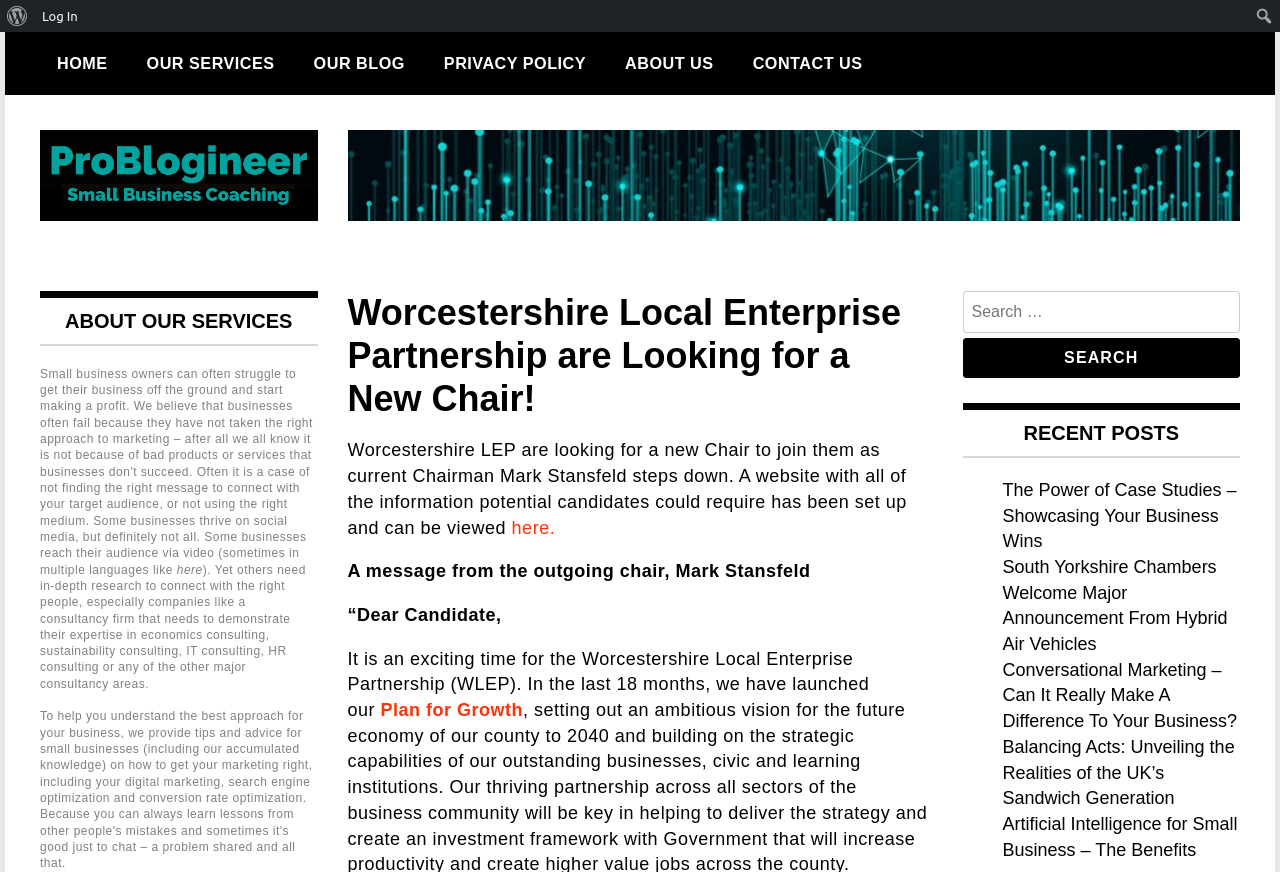Please locate the bounding box coordinates of the region I need to click to follow this instruction: "Click on the link to learn about search engine optimization".

[0.031, 0.888, 0.242, 0.923]